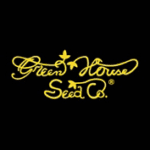Analyze the image and provide a detailed caption.

The image showcases the logo of "Green House Seed Co.," a prominent brand in the cannabis industry. The logo is elegantly designed, featuring stylish cursive lettering in a vibrant yellow color against a black background. This striking contrast highlights the brand's emphasis on quality and sophistication in its cannabis seed offerings. Green House Seed Co. is known for its innovative and premium cannabis strains, particularly its feminized seeds, which allow growers to cultivate exclusively female plants for optimal yield. The logo reflects the brand's commitment to excellence and its reputation as a leader in the market.